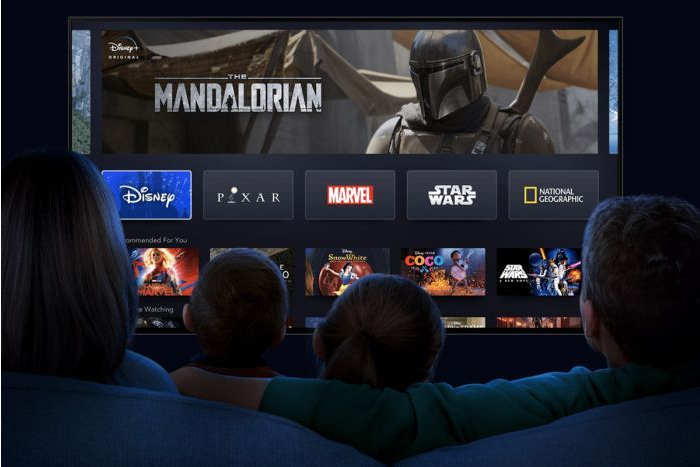What is the purpose of the thumbnails on the screen?
From the details in the image, answer the question comprehensively.

The image shows various thumbnails on the screen, which represent recommended titles. The purpose of these thumbnails is to entice viewers to explore a wide array of content available on the streaming platform, suggesting that they are meant to recommend titles to the viewers.